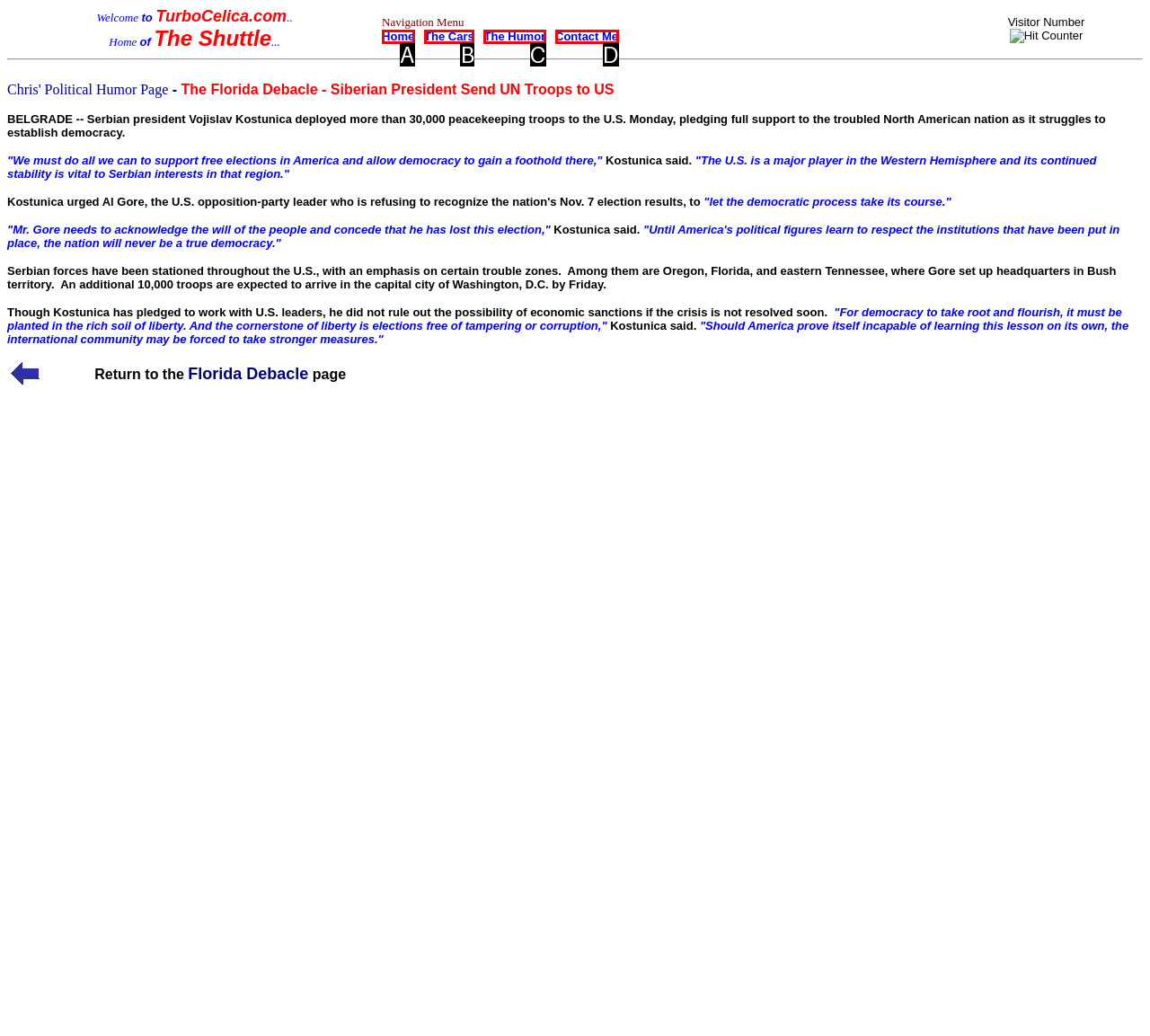Match the following description to the correct HTML element: Home Indicate your choice by providing the letter.

A